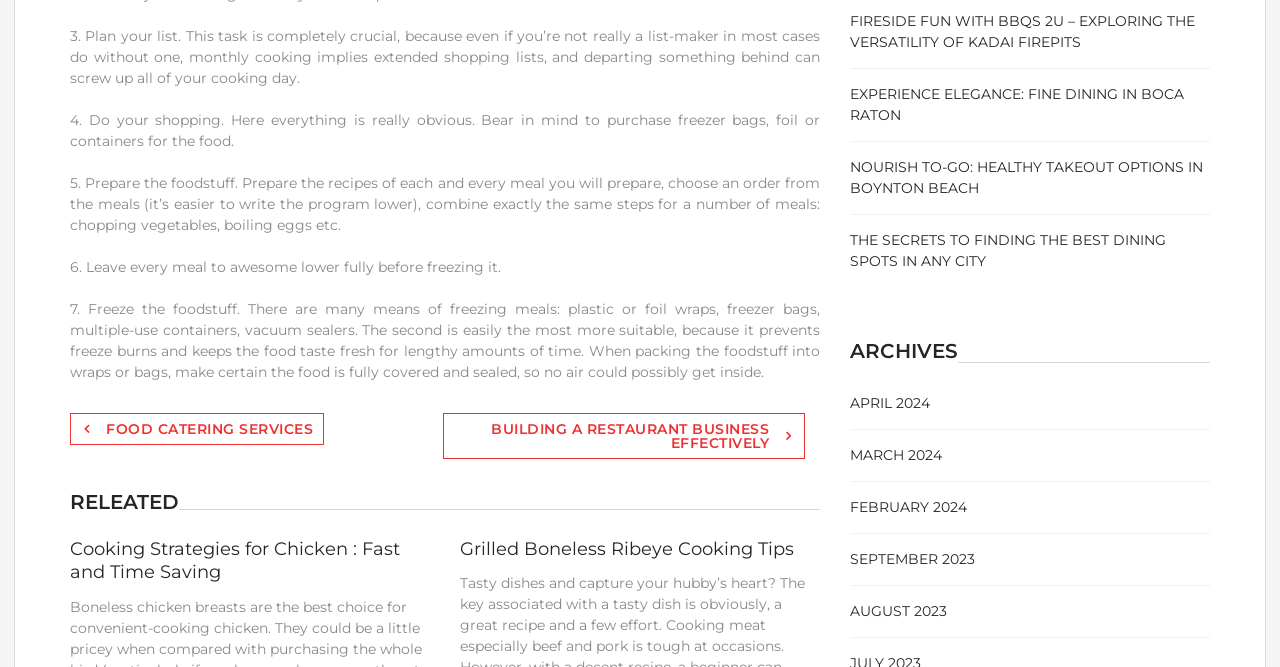Answer succinctly with a single word or phrase:
How many links are there in the 'ARCHIVES' section?

4